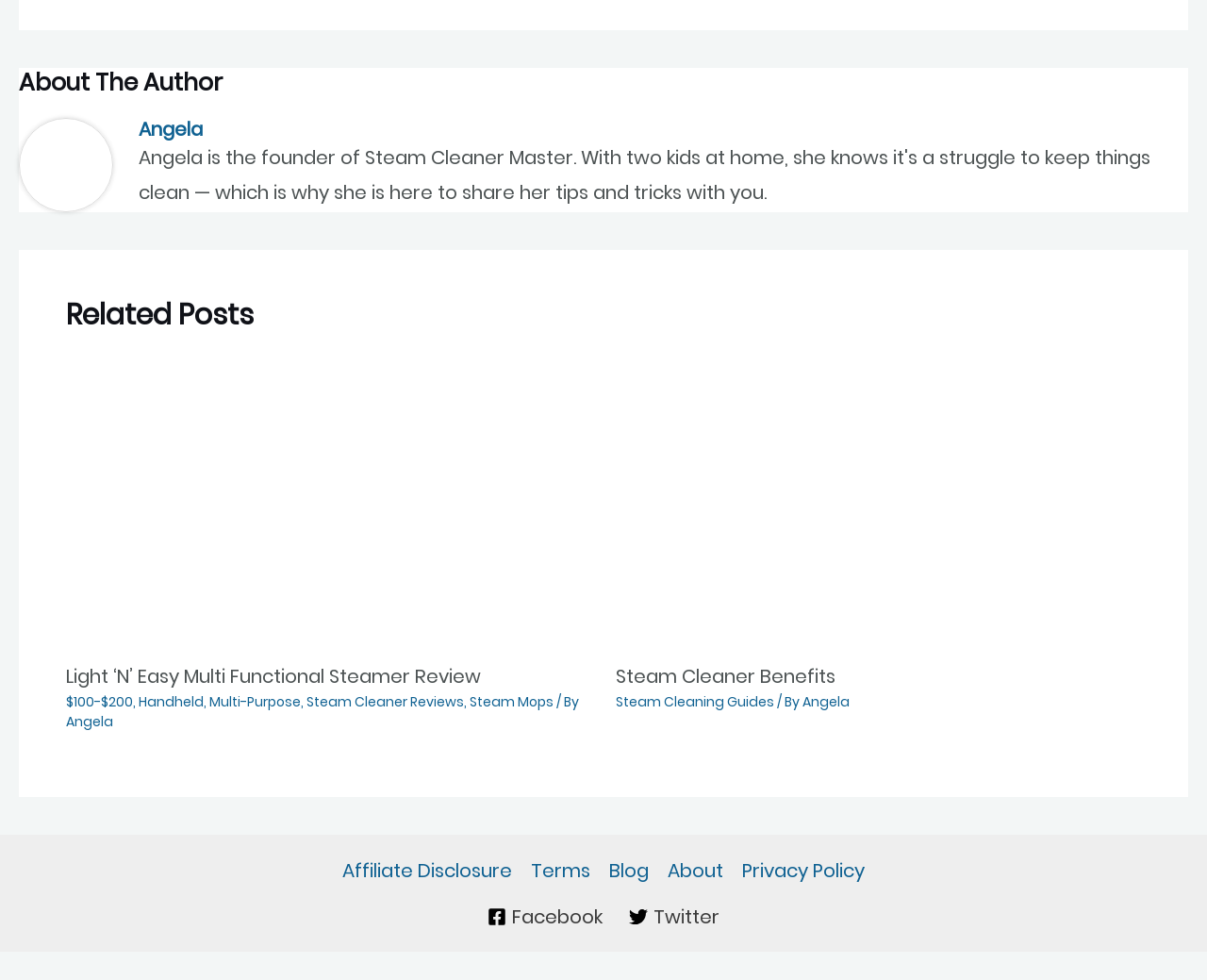Find the bounding box coordinates of the clickable area required to complete the following action: "Go to the blog".

[0.497, 0.871, 0.545, 0.907]